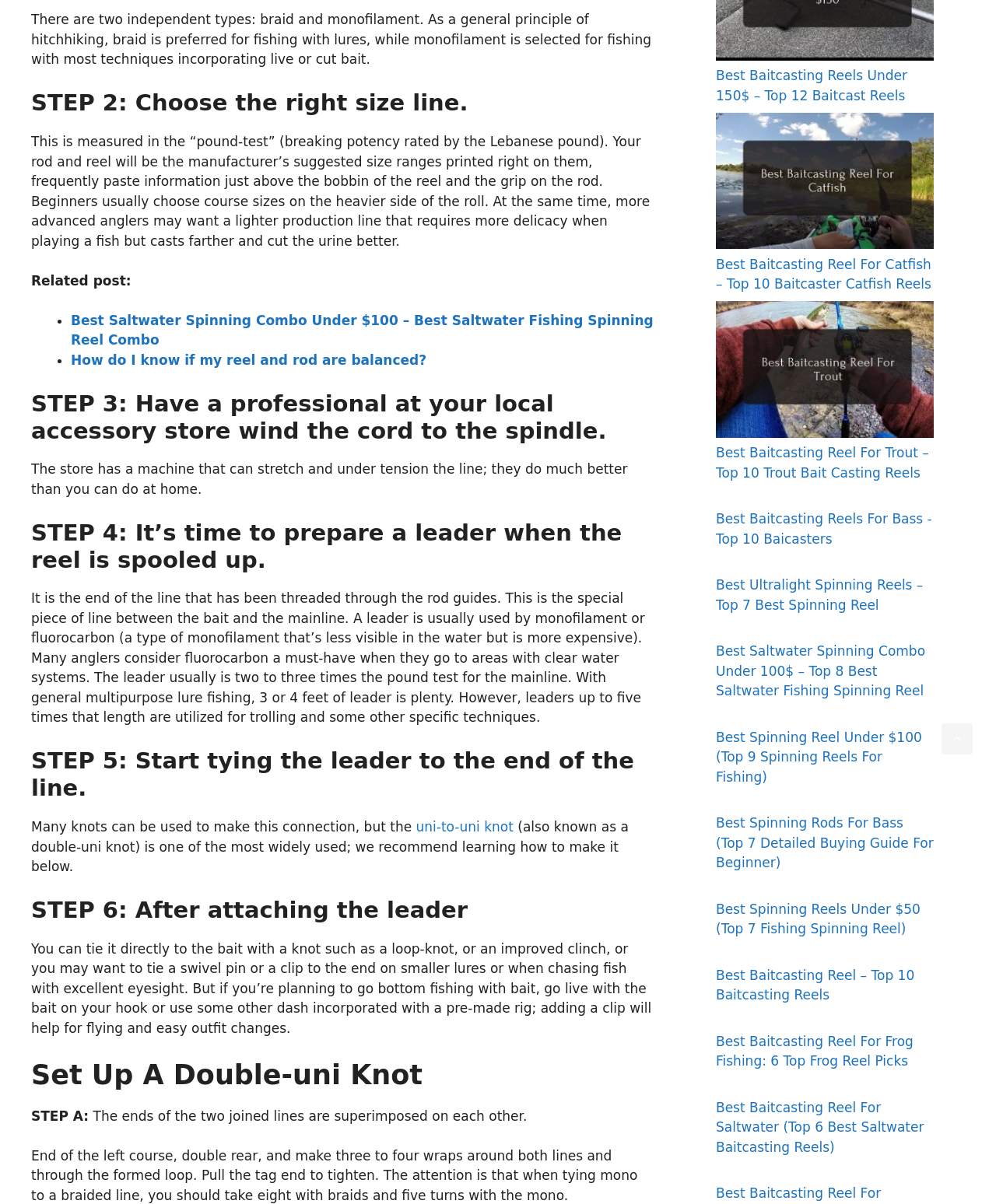Given the description "uni-to-uni knot", determine the bounding box of the corresponding UI element.

[0.418, 0.68, 0.516, 0.693]